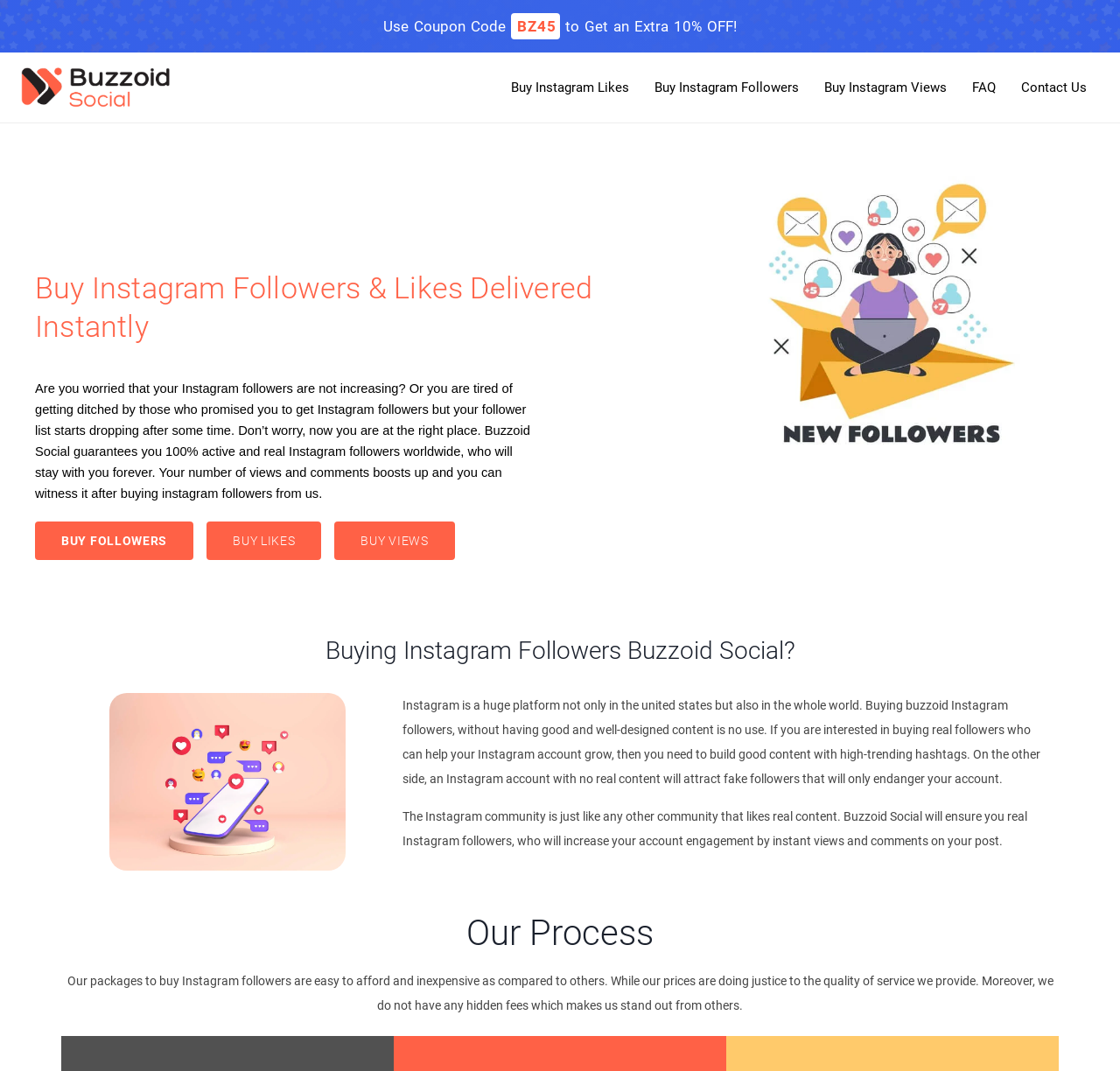Determine the bounding box coordinates of the section I need to click to execute the following instruction: "Click on 'Buzzoid' logo". Provide the coordinates as four float numbers between 0 and 1, i.e., [left, top, right, bottom].

[0.019, 0.063, 0.152, 0.1]